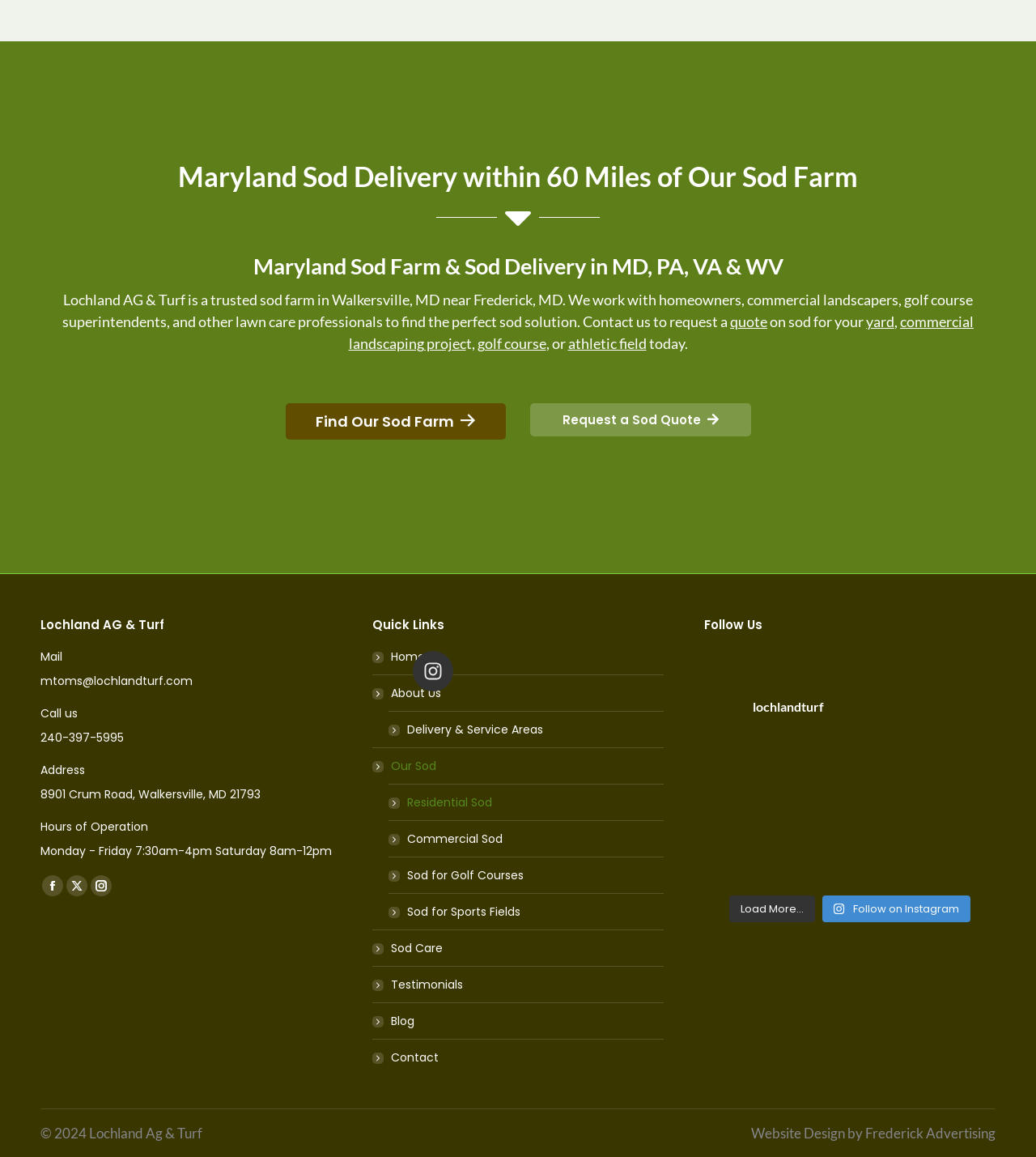Please determine the bounding box coordinates of the element's region to click for the following instruction: "Follow us on Facebook".

[0.041, 0.757, 0.061, 0.775]